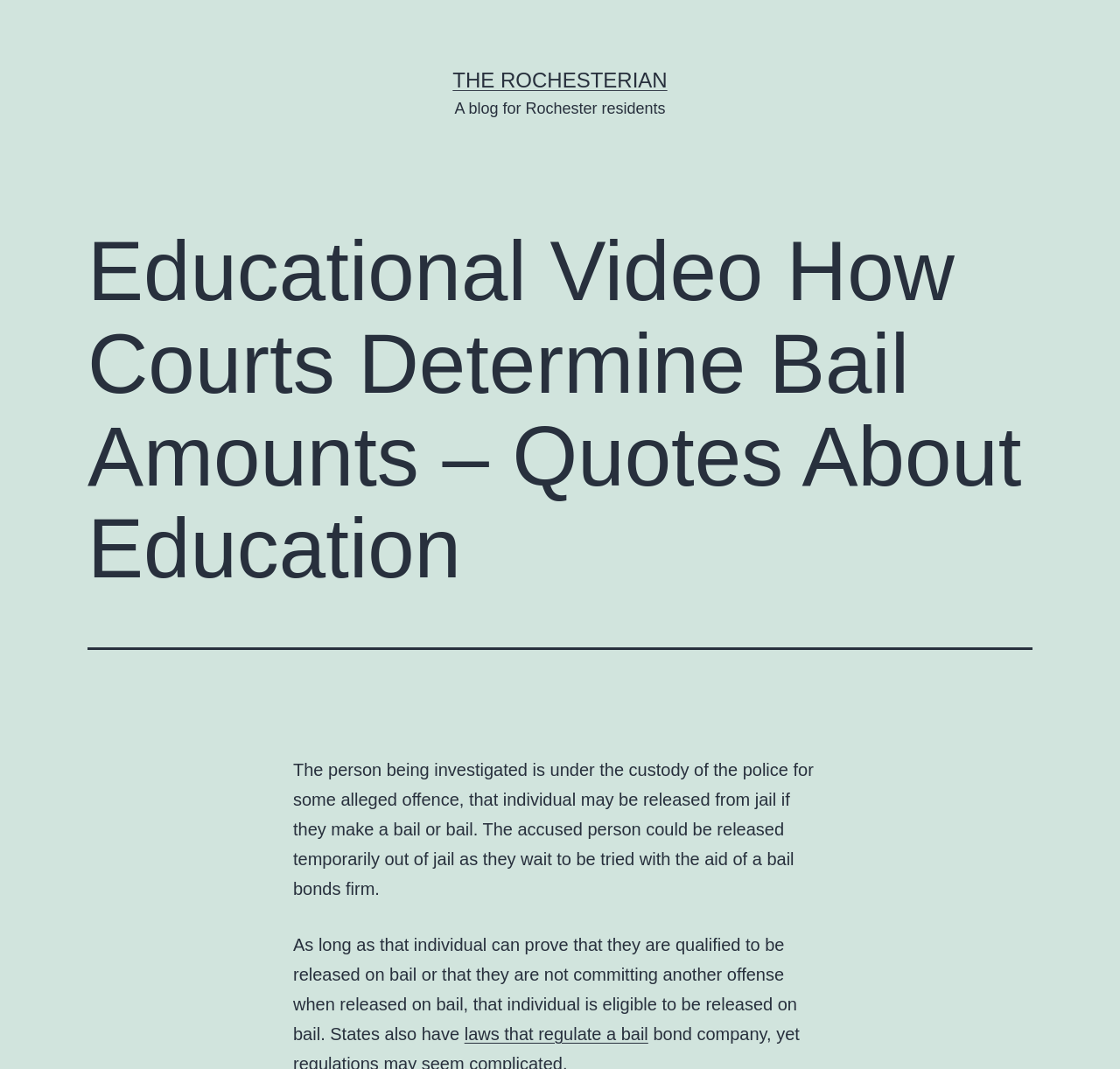Bounding box coordinates must be specified in the format (top-left x, top-left y, bottom-right x, bottom-right y). All values should be floating point numbers between 0 and 1. What are the bounding box coordinates of the UI element described as: Peer-to-Peer Network

None